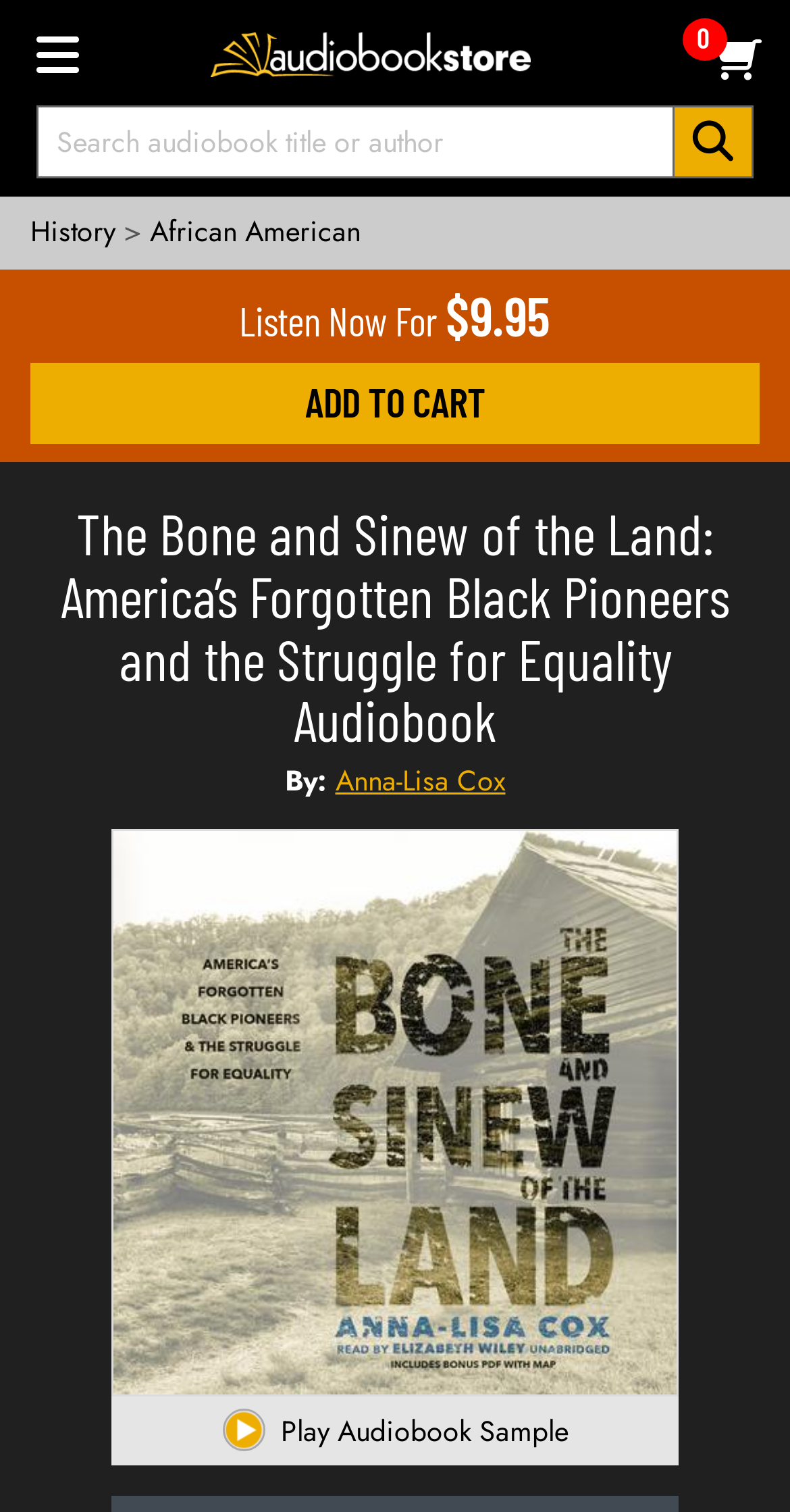What is the title of the audiobook?
Based on the image, answer the question in a detailed manner.

The title of the audiobook can be found on the webpage by looking at the heading, which is 'The Bone and Sinew of the Land: America’s Forgotten Black Pioneers and the Struggle for Equality Audiobook'.